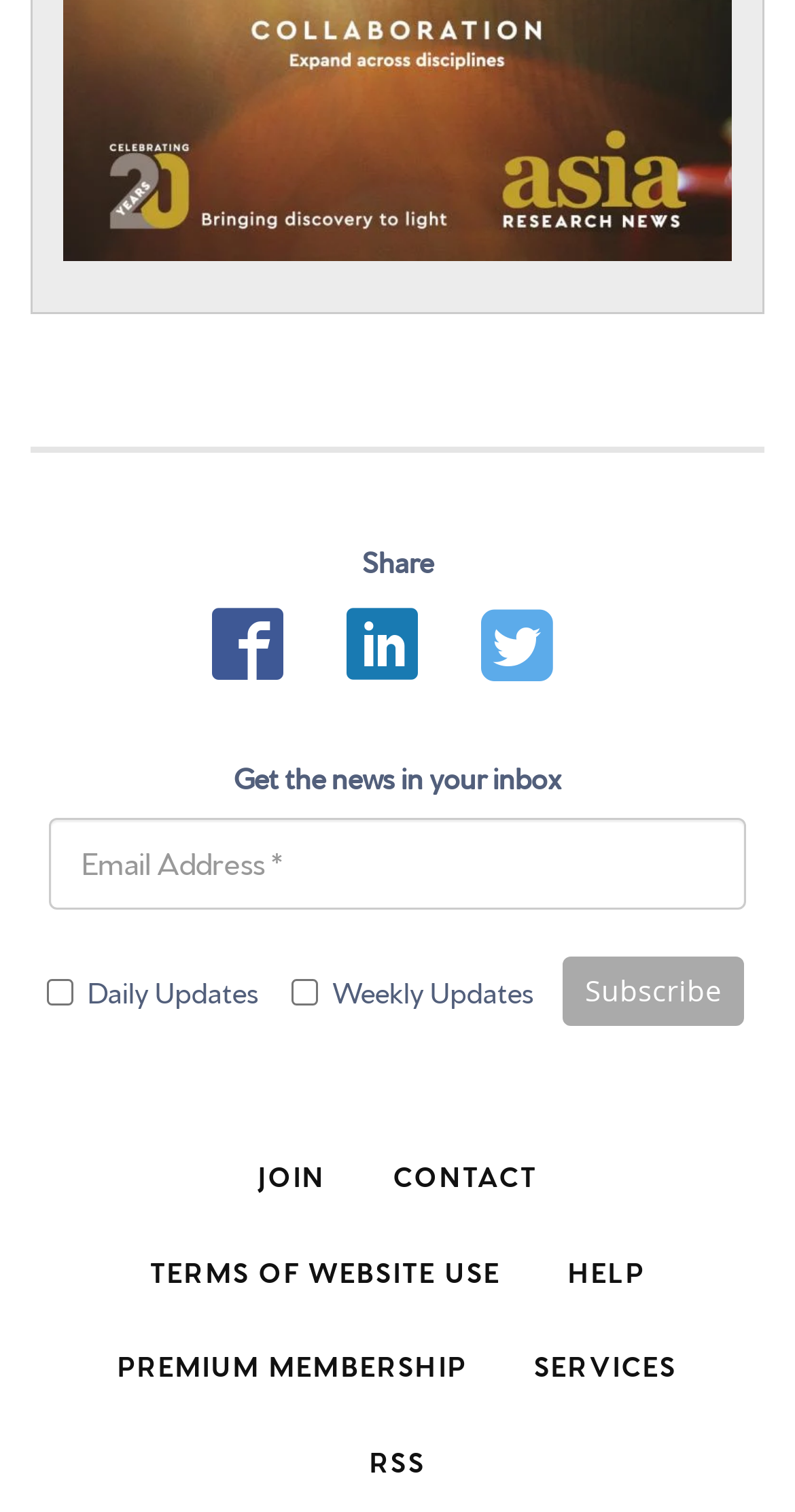Locate the coordinates of the bounding box for the clickable region that fulfills this instruction: "Go to the previous article".

None